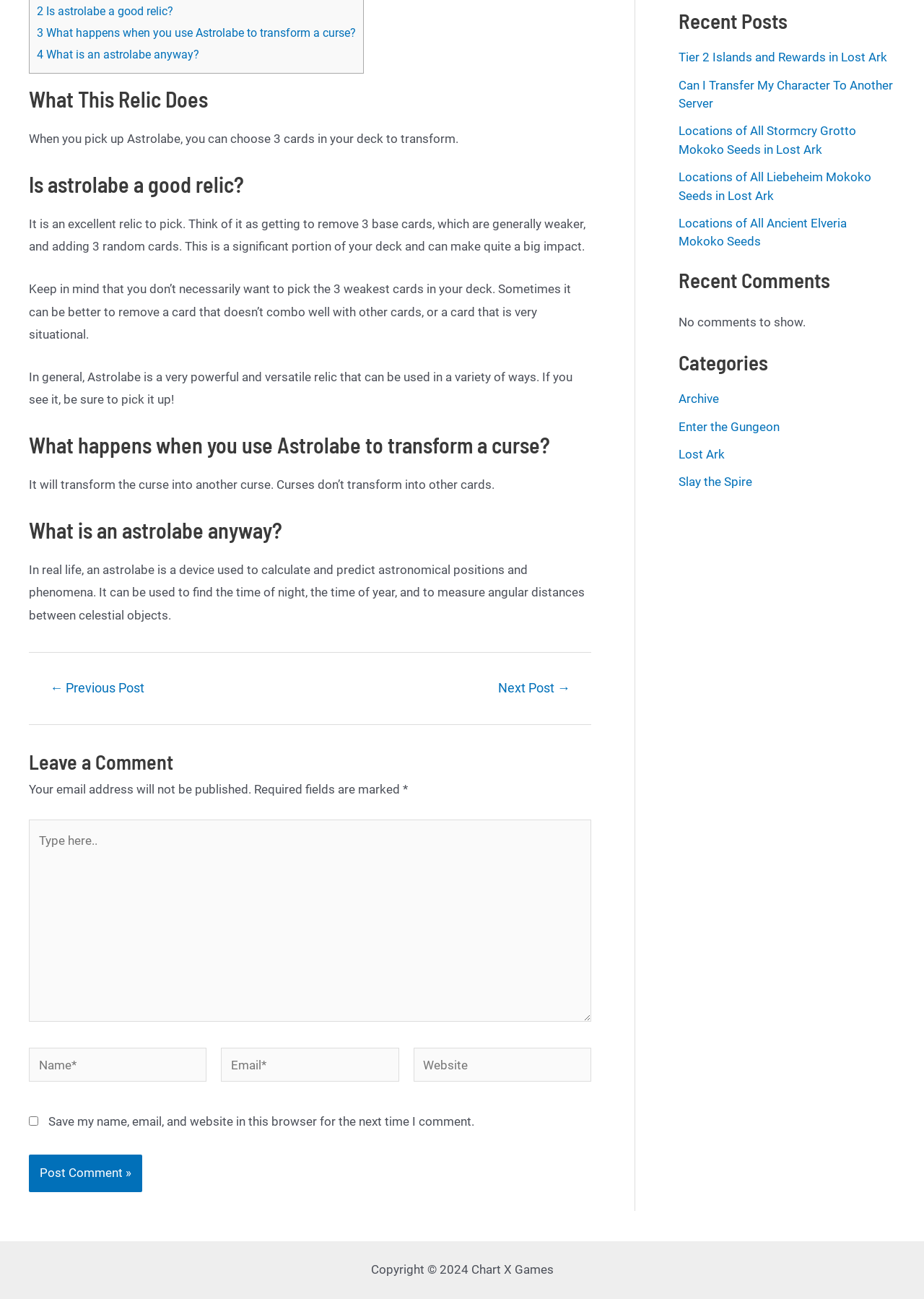Please provide the bounding box coordinates in the format (top-left x, top-left y, bottom-right x, bottom-right y). Remember, all values are floating point numbers between 0 and 1. What is the bounding box coordinate of the region described as: ← Previous Post

[0.033, 0.525, 0.178, 0.535]